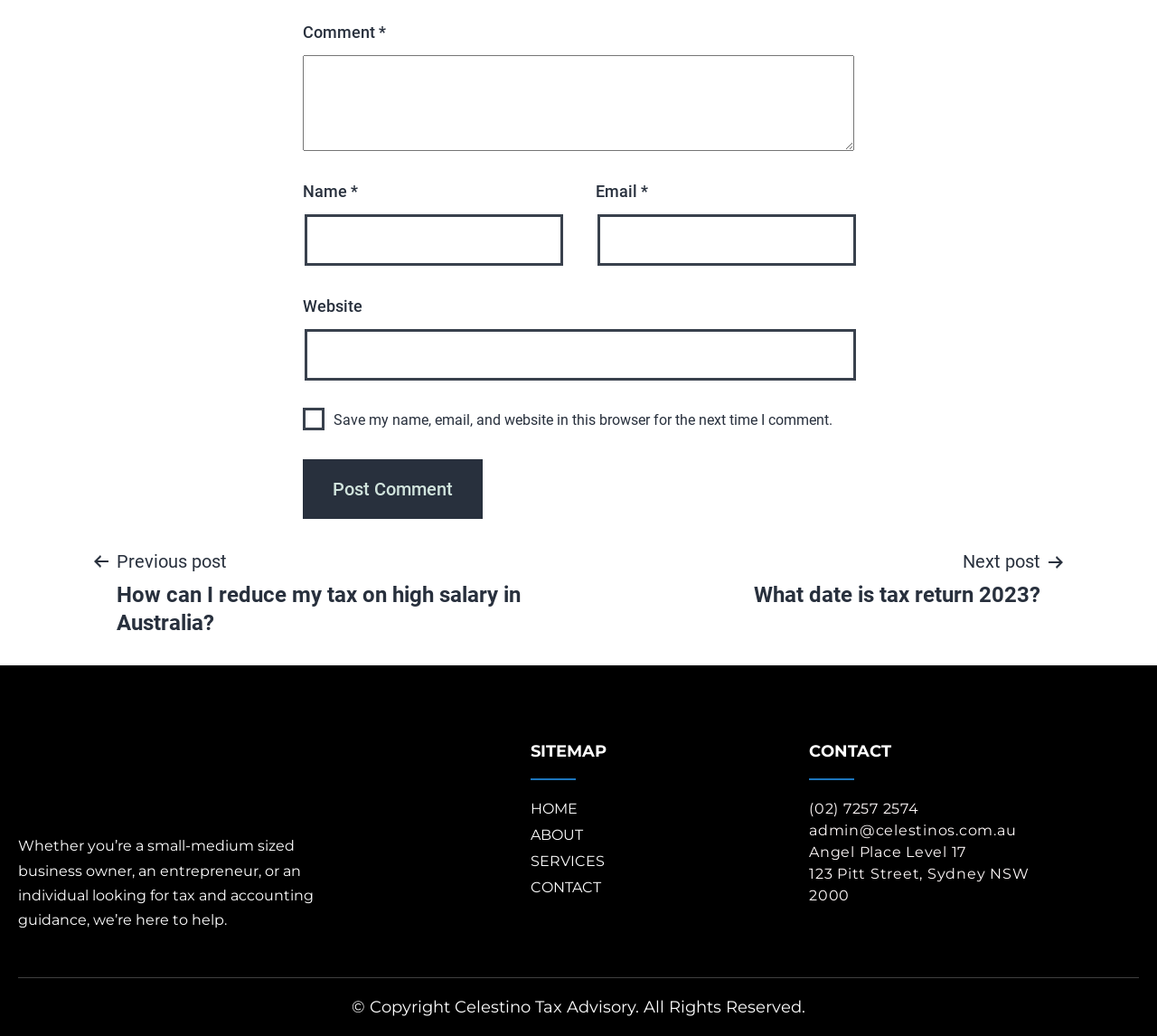Please answer the following query using a single word or phrase: 
What is the company's contact email?

admin@celestinos.com.au